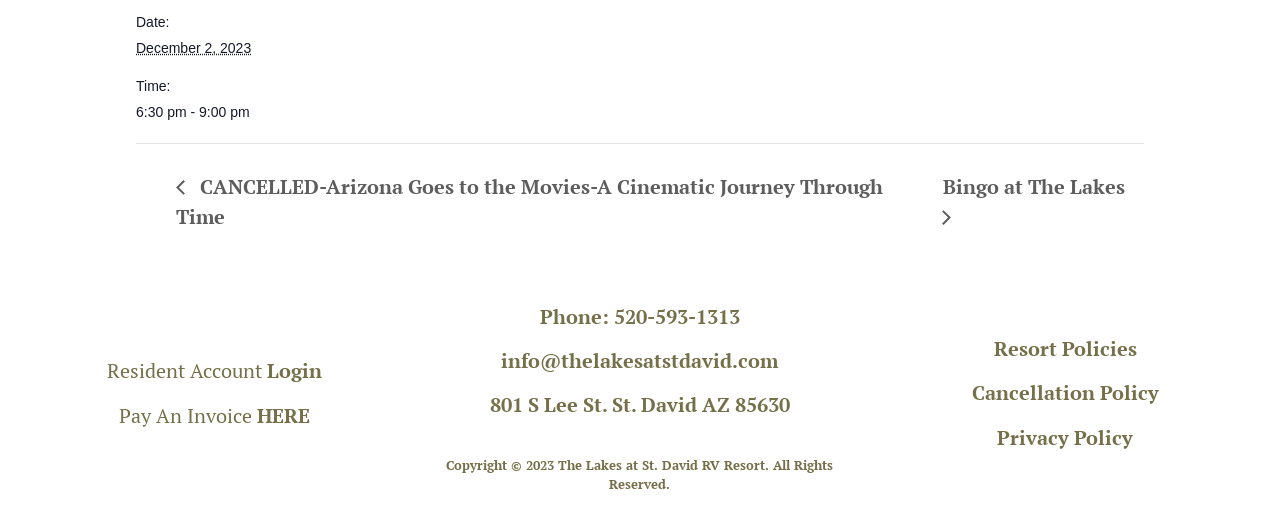Specify the bounding box coordinates for the region that must be clicked to perform the given instruction: "login to resident account".

[0.209, 0.684, 0.252, 0.736]